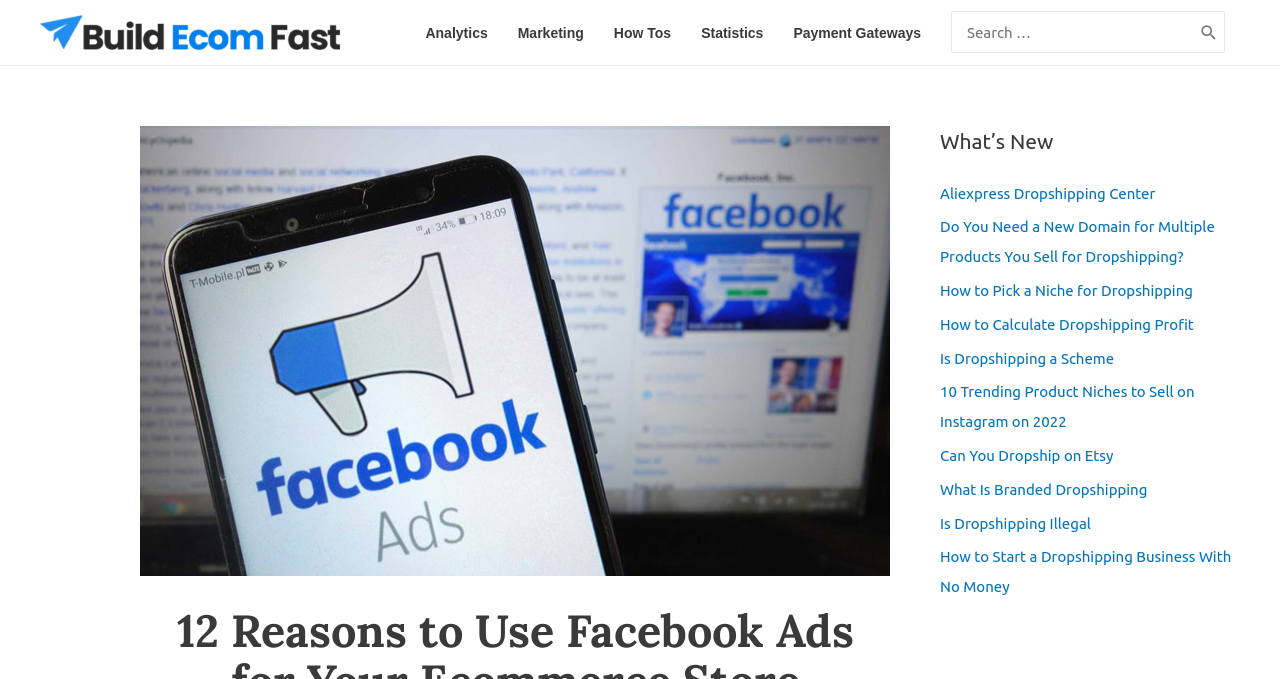Please locate the bounding box coordinates of the element that needs to be clicked to achieve the following instruction: "Explore the Aliexpress Dropshipping Center". The coordinates should be four float numbers between 0 and 1, i.e., [left, top, right, bottom].

[0.734, 0.272, 0.903, 0.297]